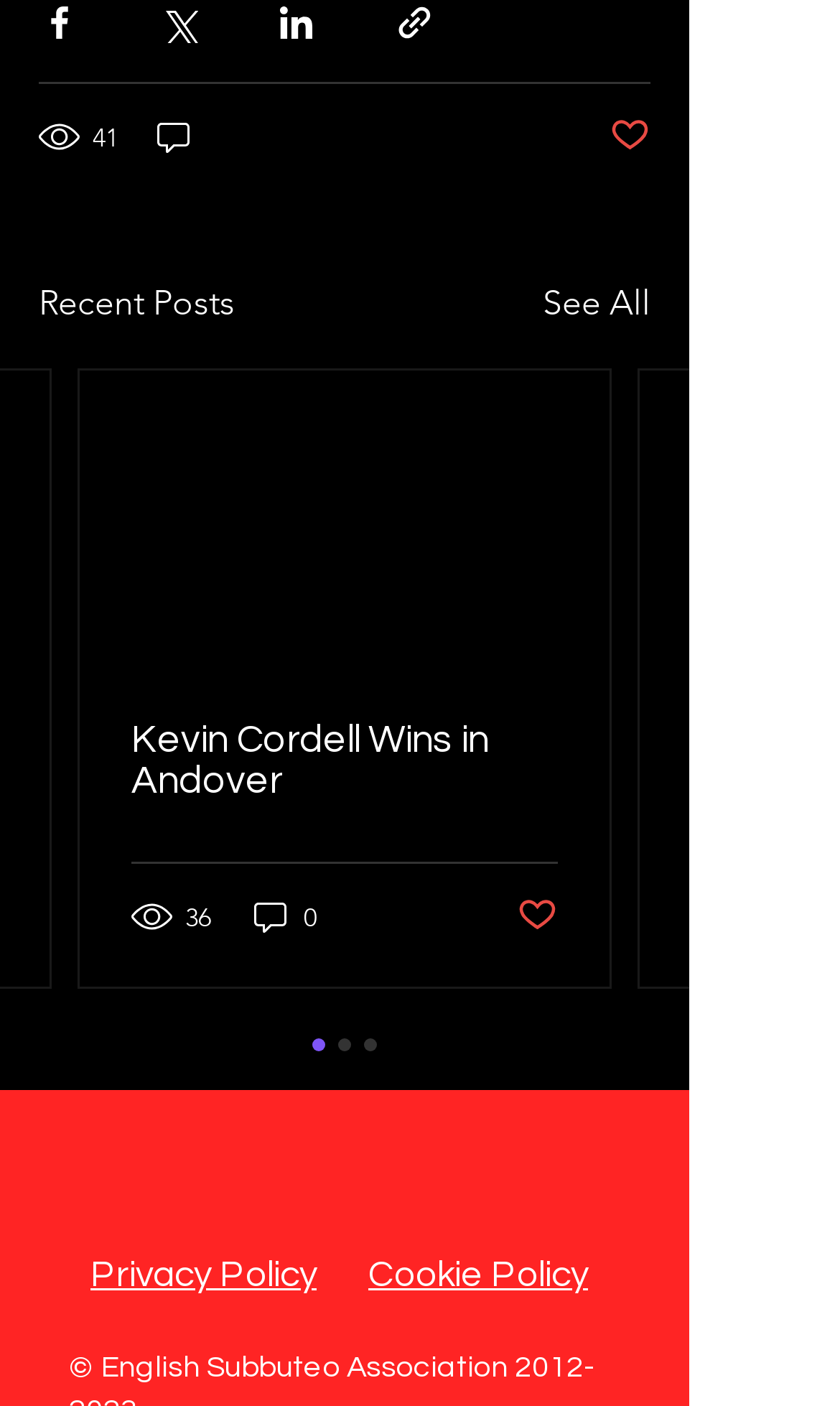Find the bounding box coordinates of the clickable area that will achieve the following instruction: "Read the article".

[0.095, 0.264, 0.726, 0.702]